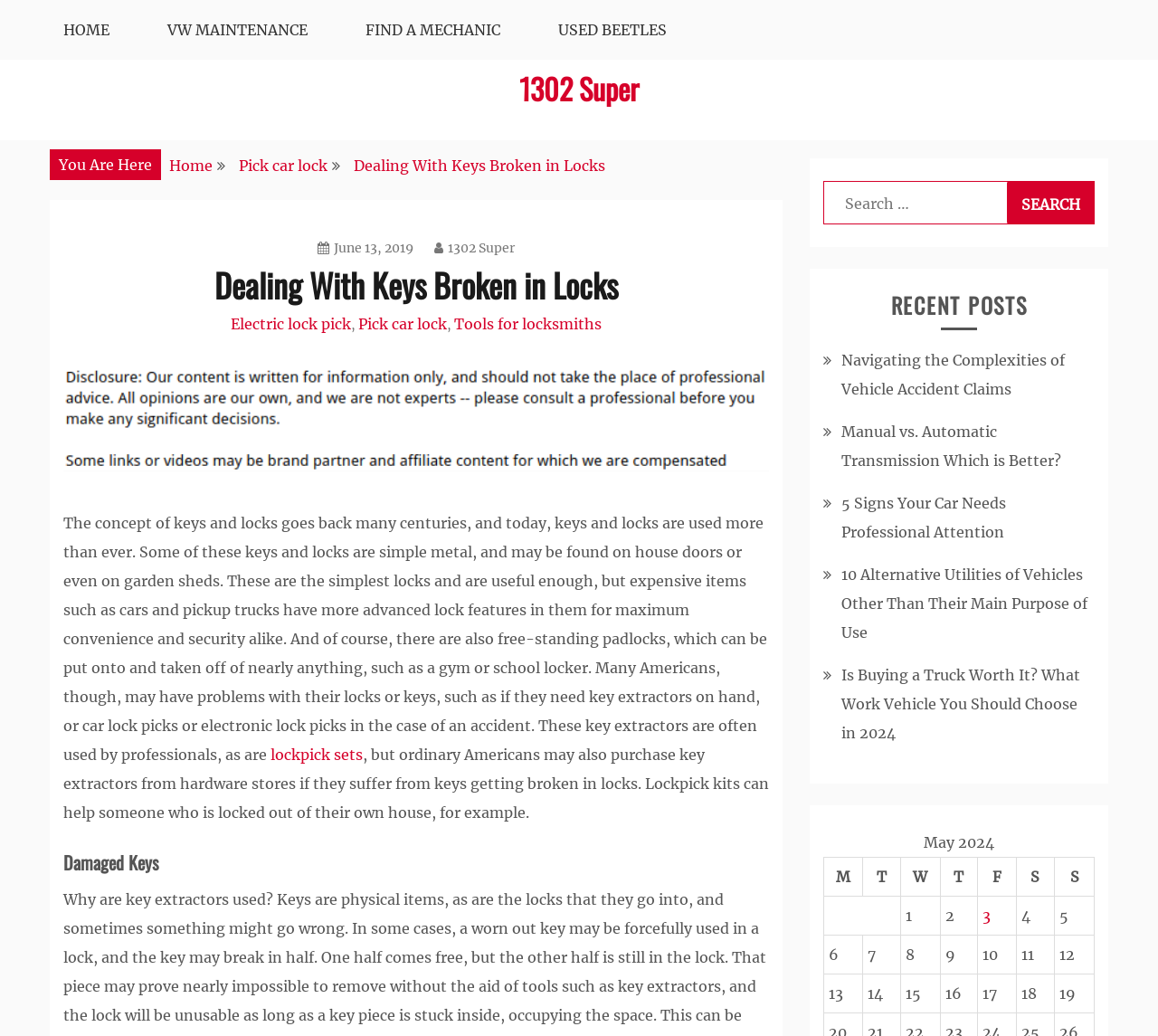Identify the bounding box coordinates for the element that needs to be clicked to fulfill this instruction: "Read the 'Dealing With Keys Broken in Locks' article". Provide the coordinates in the format of four float numbers between 0 and 1: [left, top, right, bottom].

[0.055, 0.252, 0.664, 0.299]